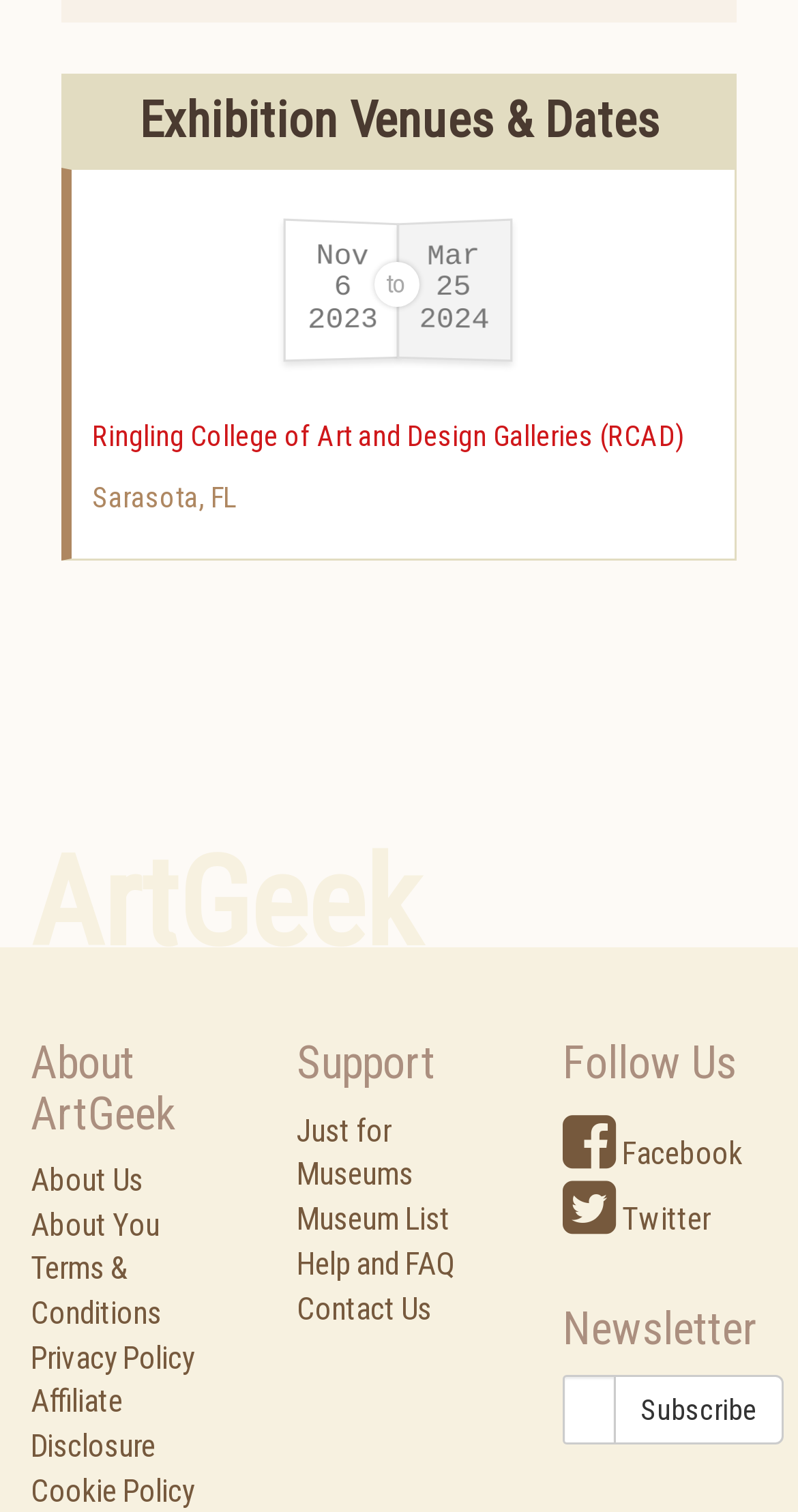Identify the bounding box coordinates of the part that should be clicked to carry out this instruction: "Visit Ringling College of Art and Design Galleries".

[0.115, 0.277, 0.856, 0.299]